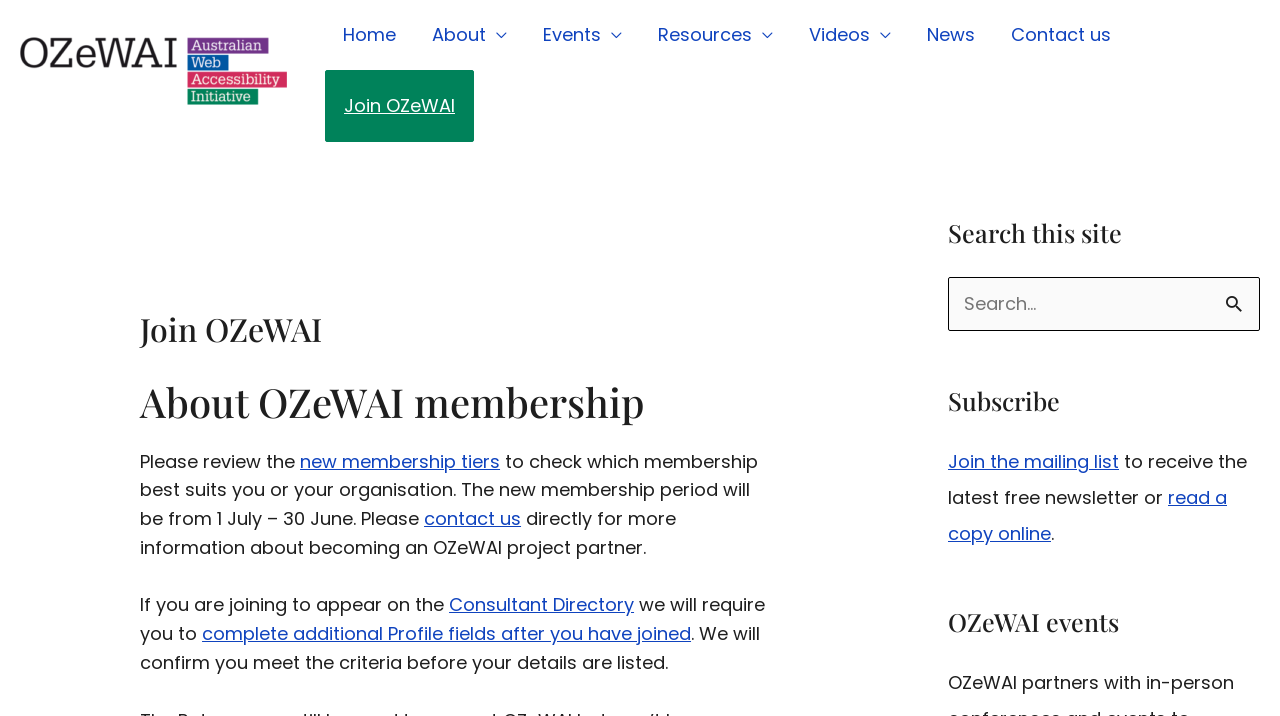Respond to the following query with just one word or a short phrase: 
What is the name of the organization?

OZeWAI